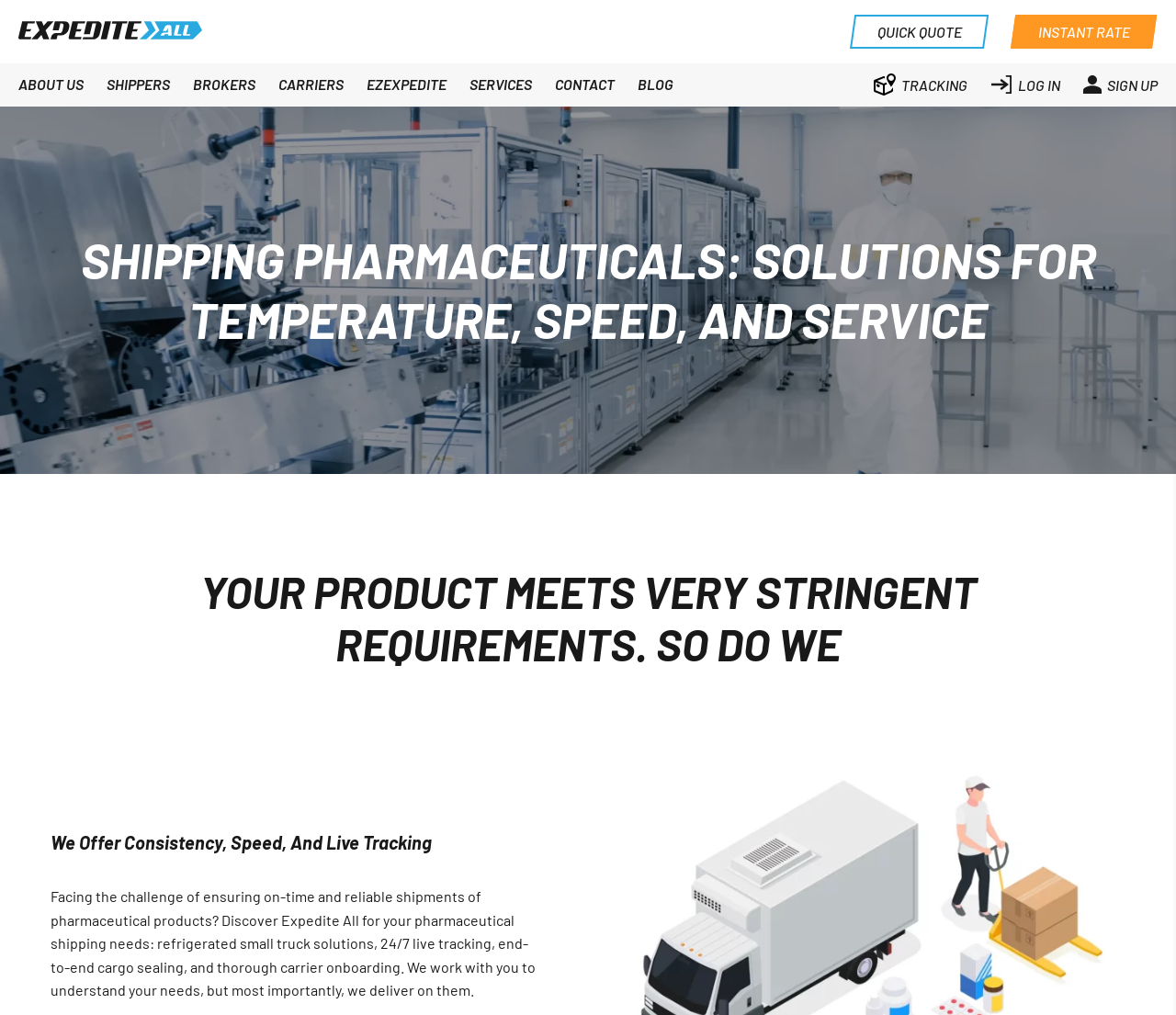Please provide the bounding box coordinates for the element that needs to be clicked to perform the instruction: "Get a quick quote". The coordinates must consist of four float numbers between 0 and 1, formatted as [left, top, right, bottom].

[0.723, 0.014, 0.841, 0.048]